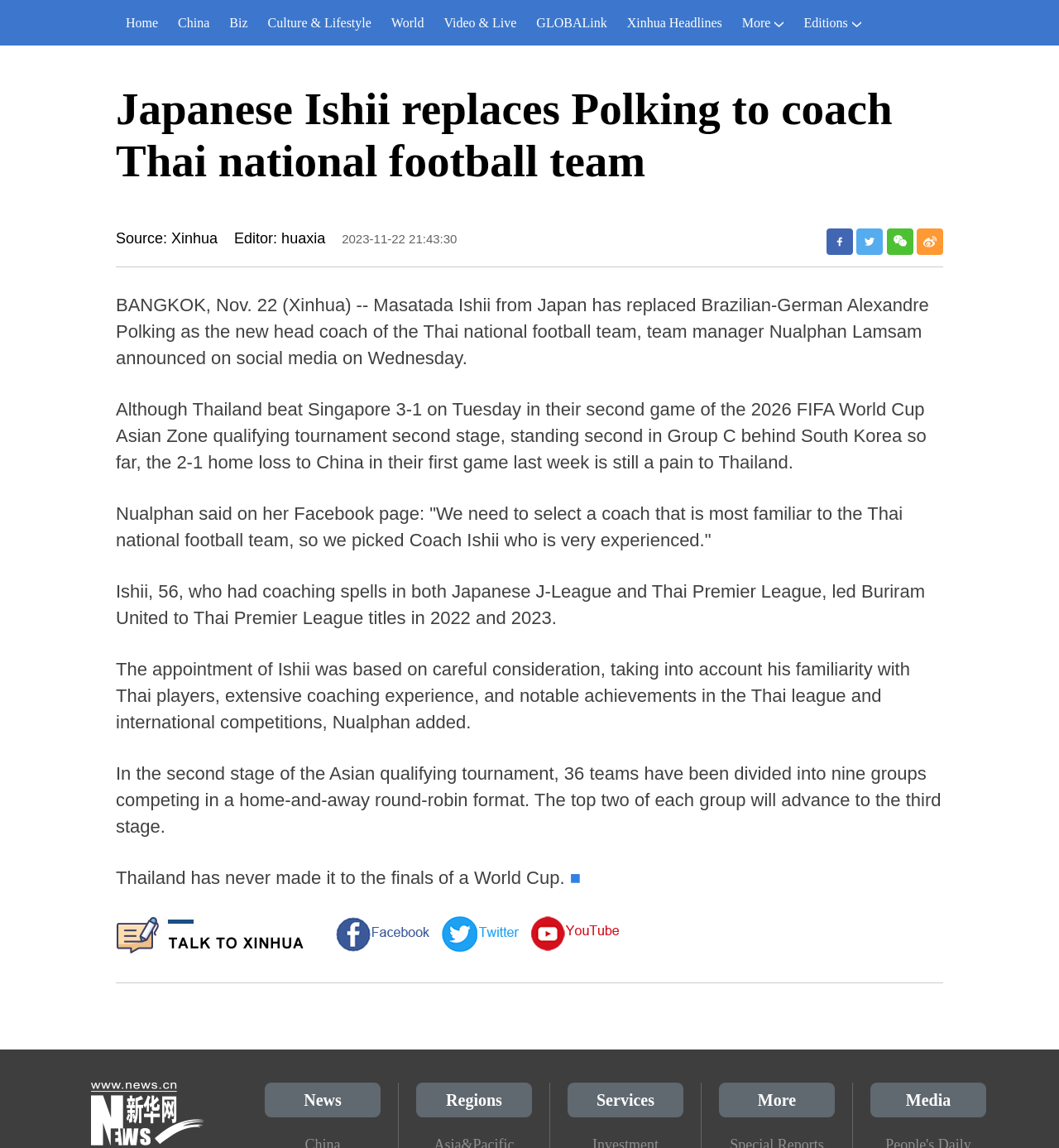Construct a thorough caption encompassing all aspects of the webpage.

The webpage is about Japanese Ishii replacing Polking to coach the Thai national football team. At the top, there is a navigation bar with 9 links: "Home", "China", "Biz", "Culture & Lifestyle", "World", "Video & Live", "GLOBALink", "Xinhua Headlines", and "More". 

Below the navigation bar, there is a heading that repeats the title of the webpage. To the right of the heading, there are three lines of text: "Source: Xinhua", "Editor: huaxia", and the date "2023-11-22 21:43:30". 

The main content of the webpage is a news article about the replacement of the coach of the Thai national football team. The article is divided into 6 paragraphs. The first paragraph announces the replacement of the coach, and the following paragraphs provide more details about the reason for the replacement and the new coach's experience. 

To the right of the article, there are 4 social media sharing links: "分享到Facebook", "分享到Twitter", "分享到微信", and "分享到新浪微博". 

At the bottom of the webpage, there are 5 links: "News", "Regions", "Services", "More", and "Media".